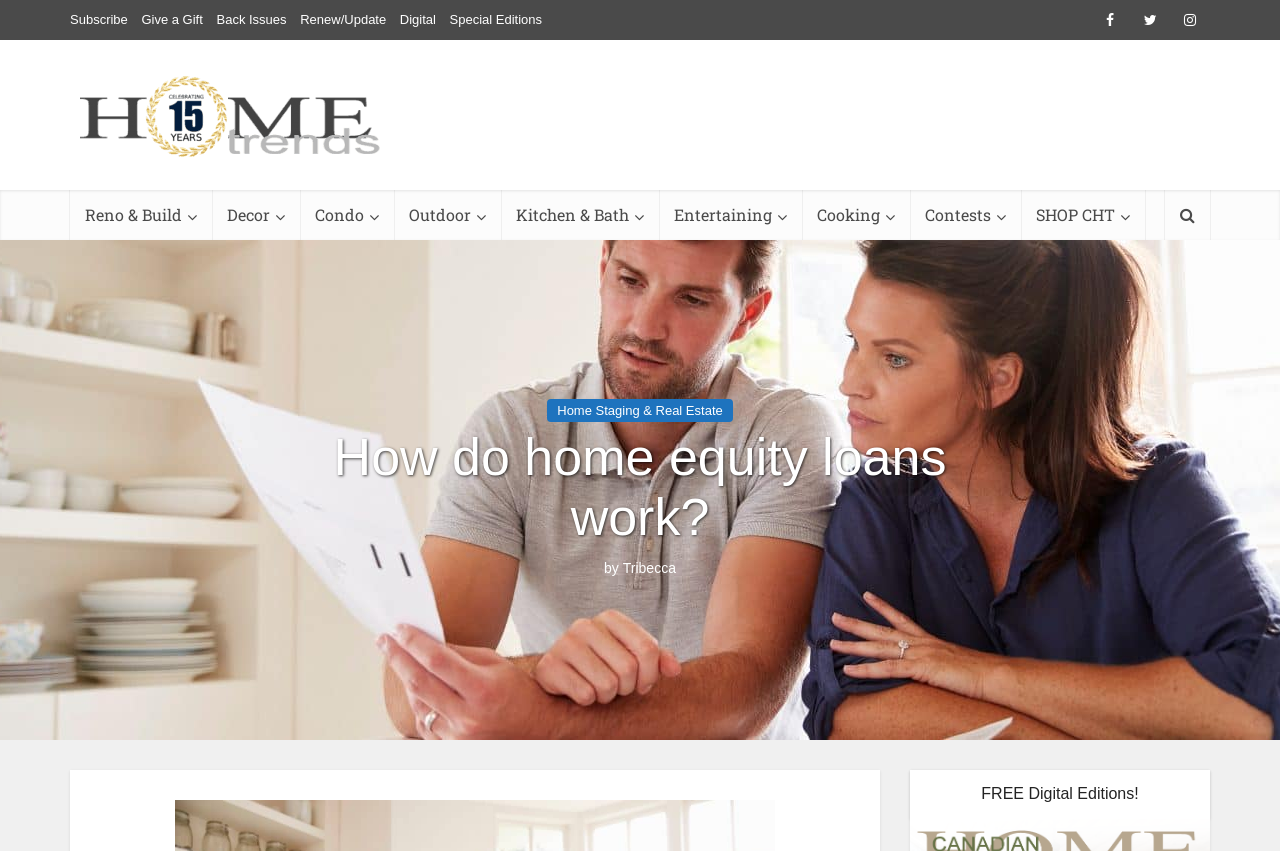Give the bounding box coordinates for this UI element: "Home Staging & Real Estate". The coordinates should be four float numbers between 0 and 1, arranged as [left, top, right, bottom].

[0.428, 0.469, 0.572, 0.496]